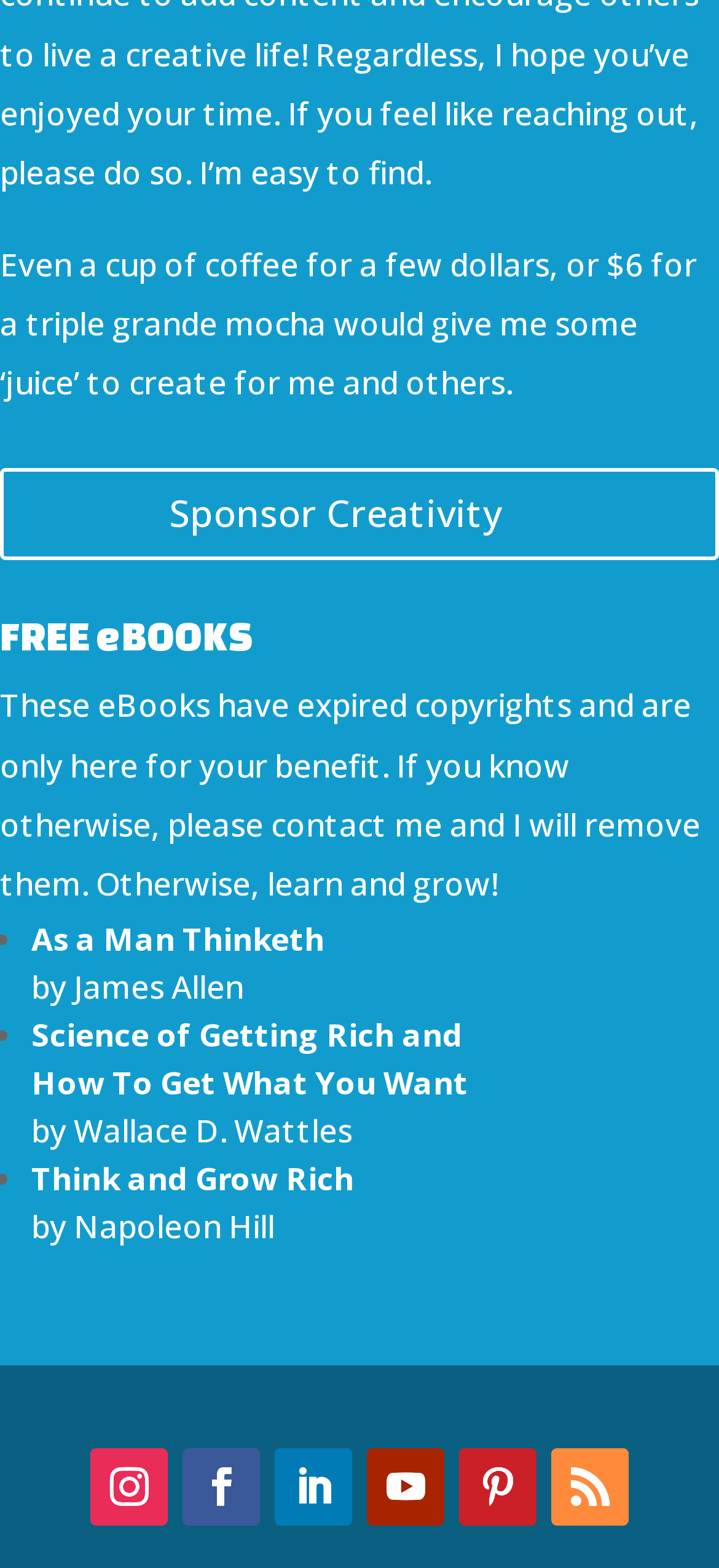Find the bounding box coordinates for the area you need to click to carry out the instruction: "Click on 'Sponsor Creativity E'". The coordinates should be four float numbers between 0 and 1, indicated as [left, top, right, bottom].

[0.0, 0.299, 1.0, 0.358]